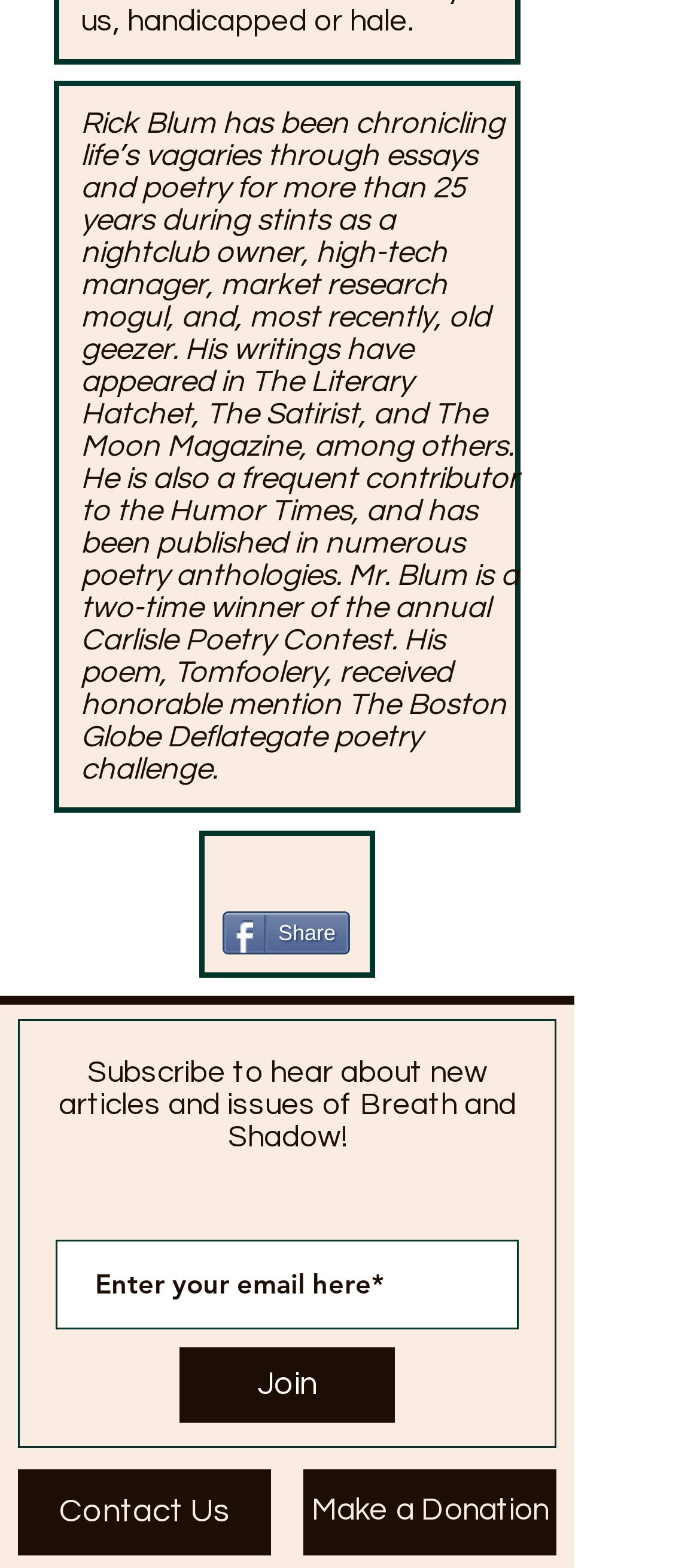What is the name of the magazine where the author's poem received honorable mention?
Please provide a comprehensive and detailed answer to the question.

The information about the author's poem receiving honorable mention is mentioned in the StaticText element with the bounding box coordinates [0.115, 0.068, 0.741, 0.501], which states that the poem 'Tomfoolery' received honorable mention in The Boston Globe Deflategate poetry challenge.